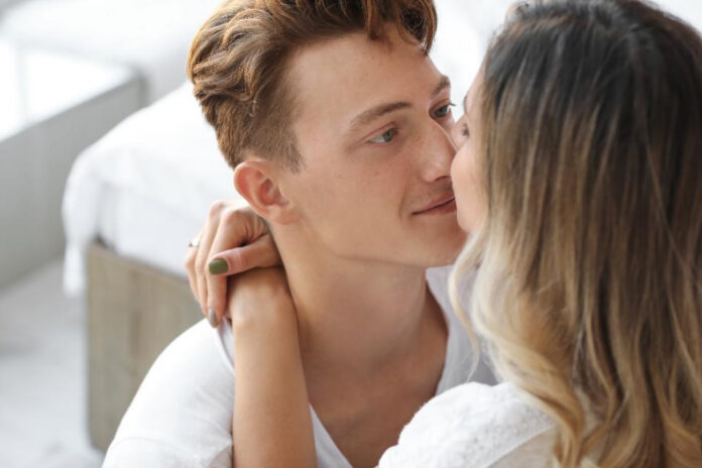Describe every important feature and element in the image comprehensively.

The image captures an intimate moment between a young couple, with a warm and affectionate atmosphere. The couple is gazing into each other's eyes, their faces almost touching, suggesting a deep emotional connection. The individual on the left, with short, wavy hair, displays a gentle smile, exuding warmth and admiration. Meanwhile, the person on the right, with flowing, styled hair, reaches out and embraces the other, conveying comfort and closeness. The soft, neutral tones and blurred background hint at a cozy indoor setting, perhaps a bedroom, enhancing the romantic ambiance of the scene. This image complements the theme of exploring the complexities of relationships, as suggested by the accompanying article titled "When Your Boyfriend Stops Loving You: What to Do," which likely addresses emotional dynamics and communication within partnerships.